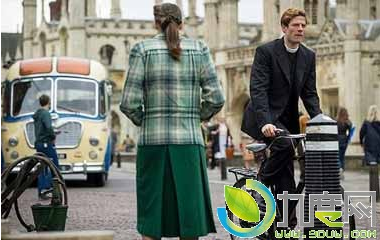Provide a comprehensive description of the image.

The image vividly captures a scene from the British drama series "Grantchester," which is set against the picturesque backdrop of a Cambridge-like town. In the foreground, a man in a dark suit, appearing contemplative, stands beside a bicycle, suggesting a blend of casual and formal vibes typical of the 1950s era depicted in the show. His expression hints at a moment of reflection or a potential encounter. 

In the background, a woman wearing a green skirt and a patterned plaid coat is seen with her back turned. This positioning creates an air of intrigue, as their connection and context remain ambiguous. The setting is bustling with life, featuring vintage vehicles that evoke a sense of nostalgia, enhancing the show's period atmosphere. The architectural style of the buildings hints at historic roots, contributing to the overall charm of the scene, characteristic of the series' themes of crime and mystery intertwined with personal relationships.